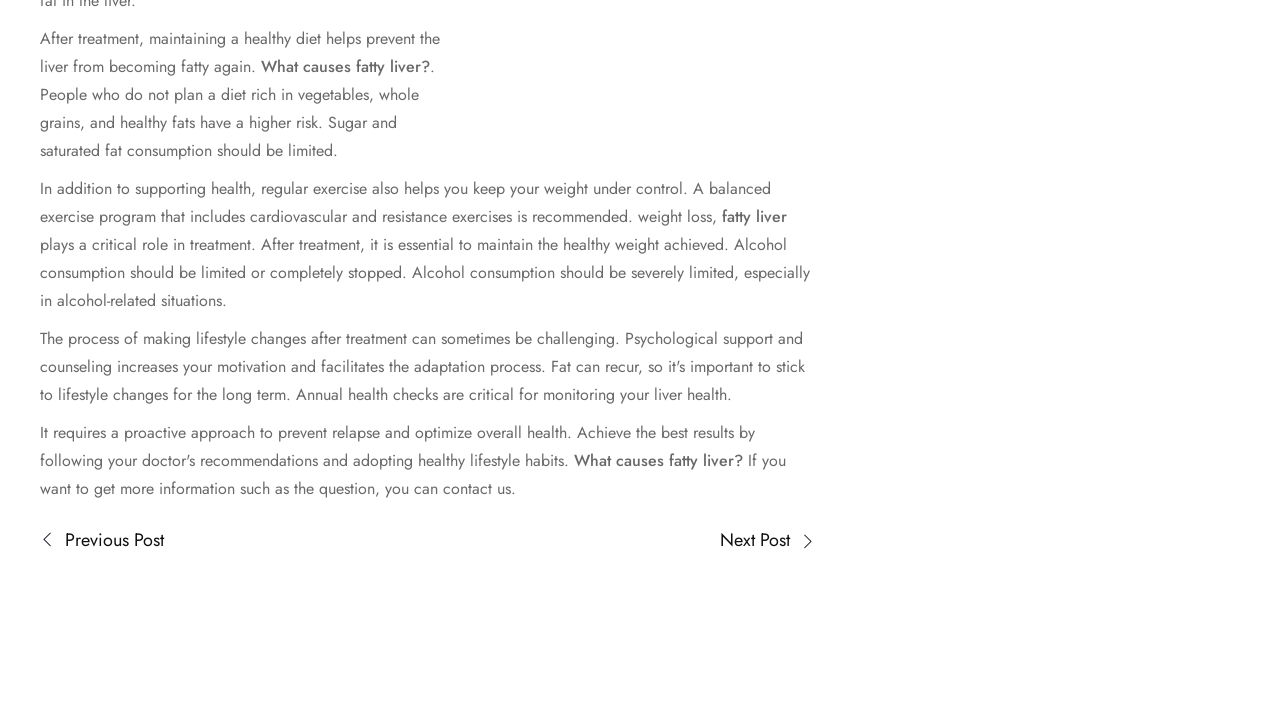What is the address of Mehmet Çağlıkülekçi's office?
Please describe in detail the information shown in the image to answer the question.

The webpage provides the address of Mehmet Çağlıkülekçi's office, which is FULYA MAHALLESİ TORUN CENTER A BLOK BÜYÜKDERE CADDESI NO: 74 A/D:66 NO:5 ŞİŞLİ/İSTANBUL.